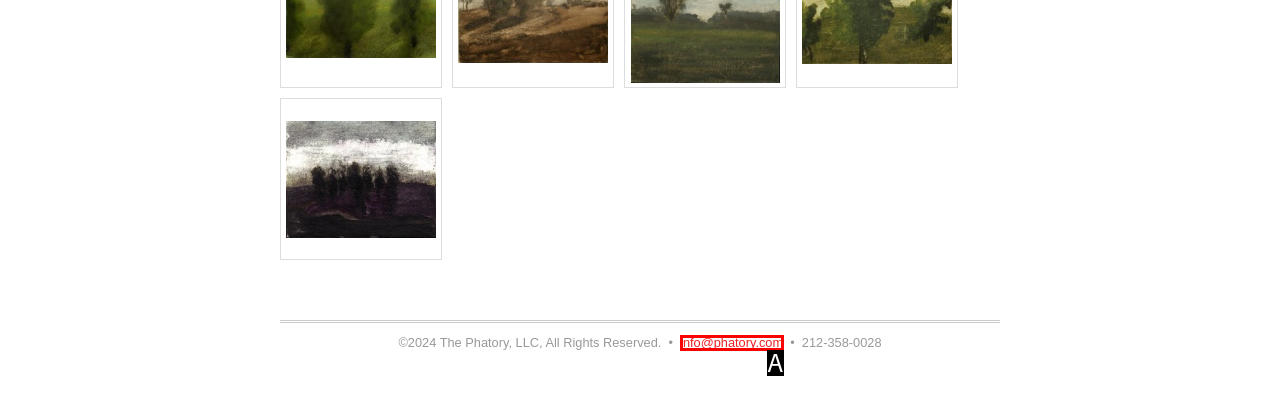Choose the option that best matches the element: info@phatory.com
Respond with the letter of the correct option.

A